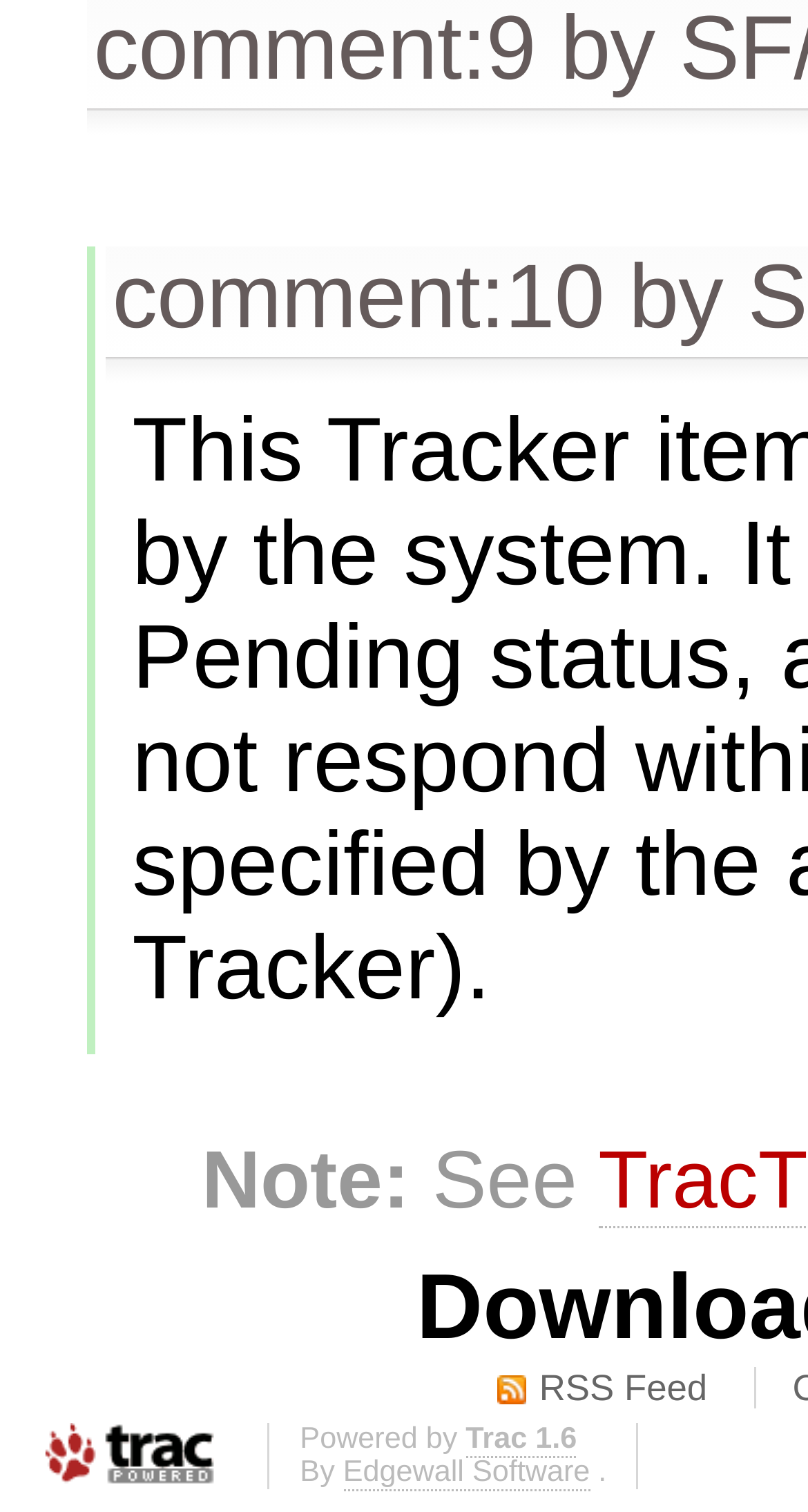What is the last text element at the bottom of the webpage?
Respond to the question with a single word or phrase according to the image.

.